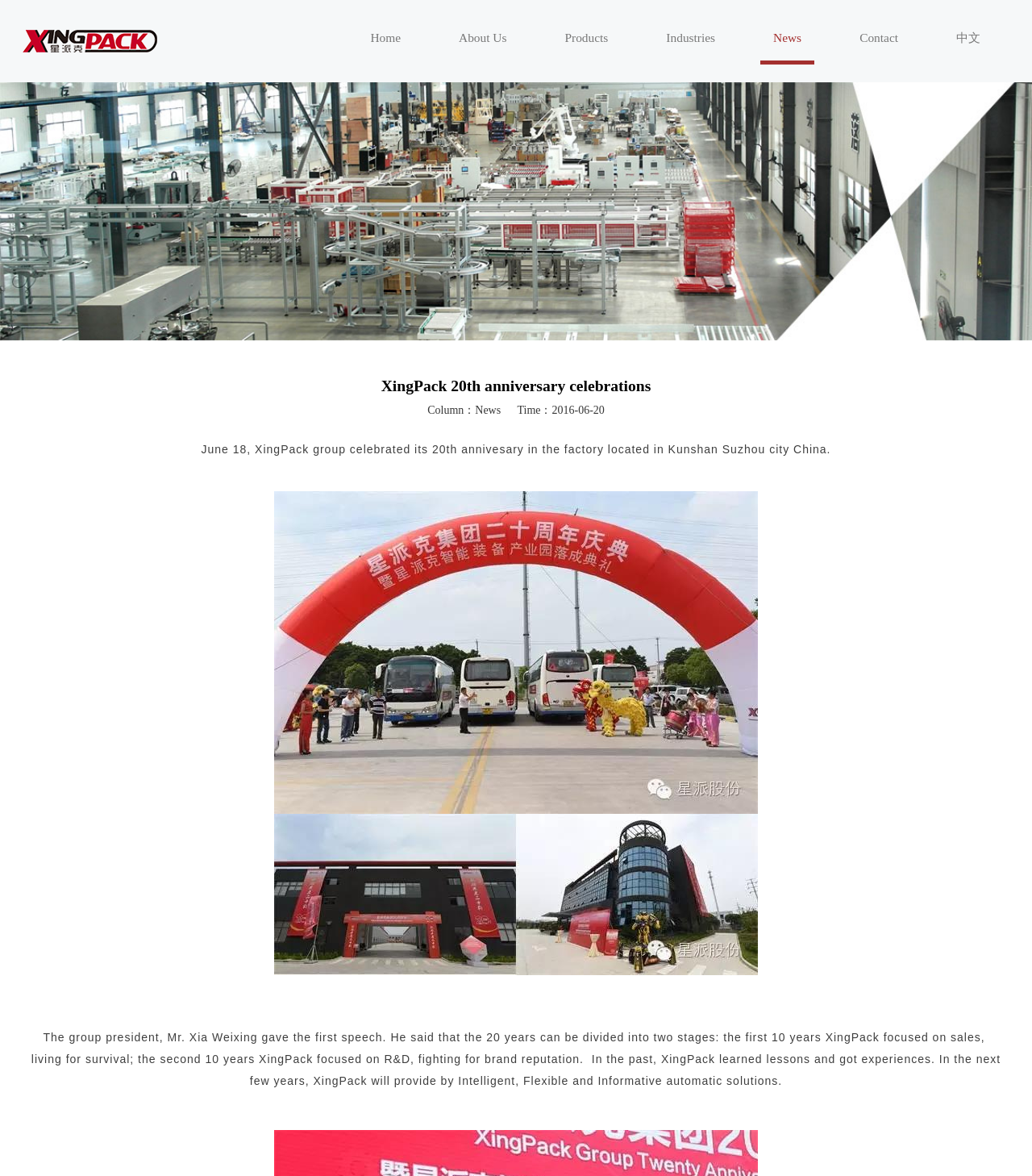What is the company celebrating?
Give a one-word or short-phrase answer derived from the screenshot.

20th anniversary